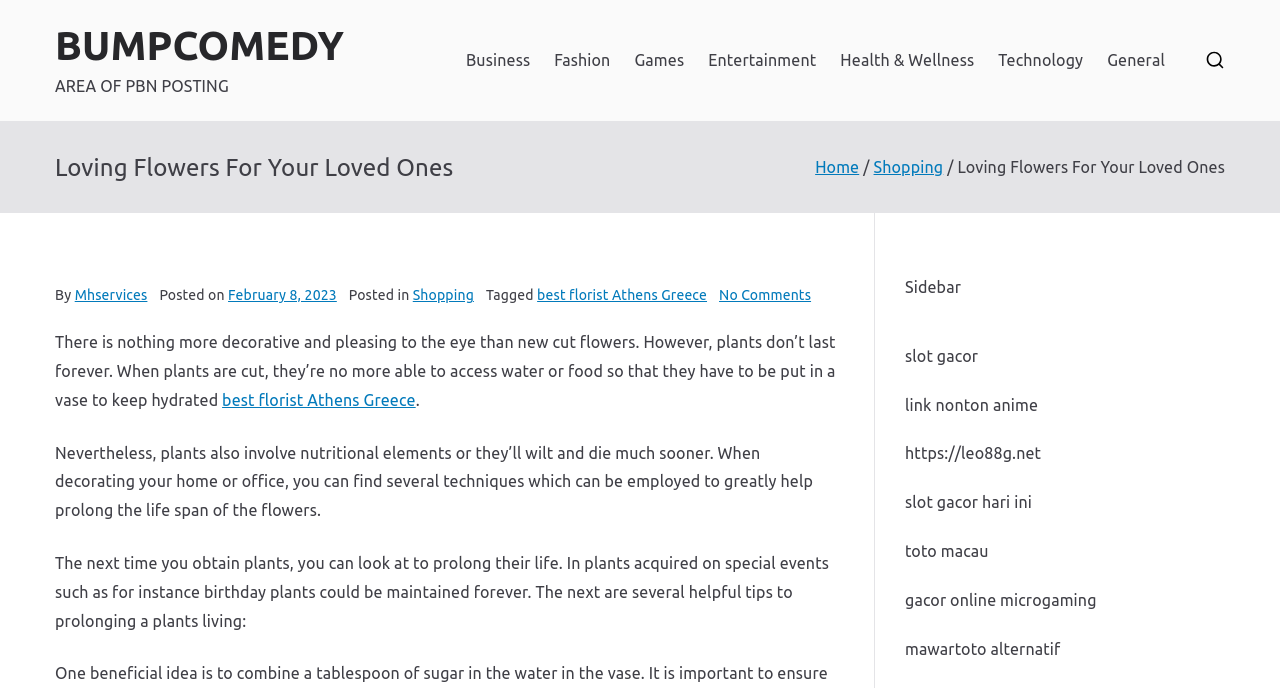Using floating point numbers between 0 and 1, provide the bounding box coordinates in the format (top-left x, top-left y, bottom-right x, bottom-right y). Locate the UI element described here: slot gacor

[0.707, 0.504, 0.764, 0.53]